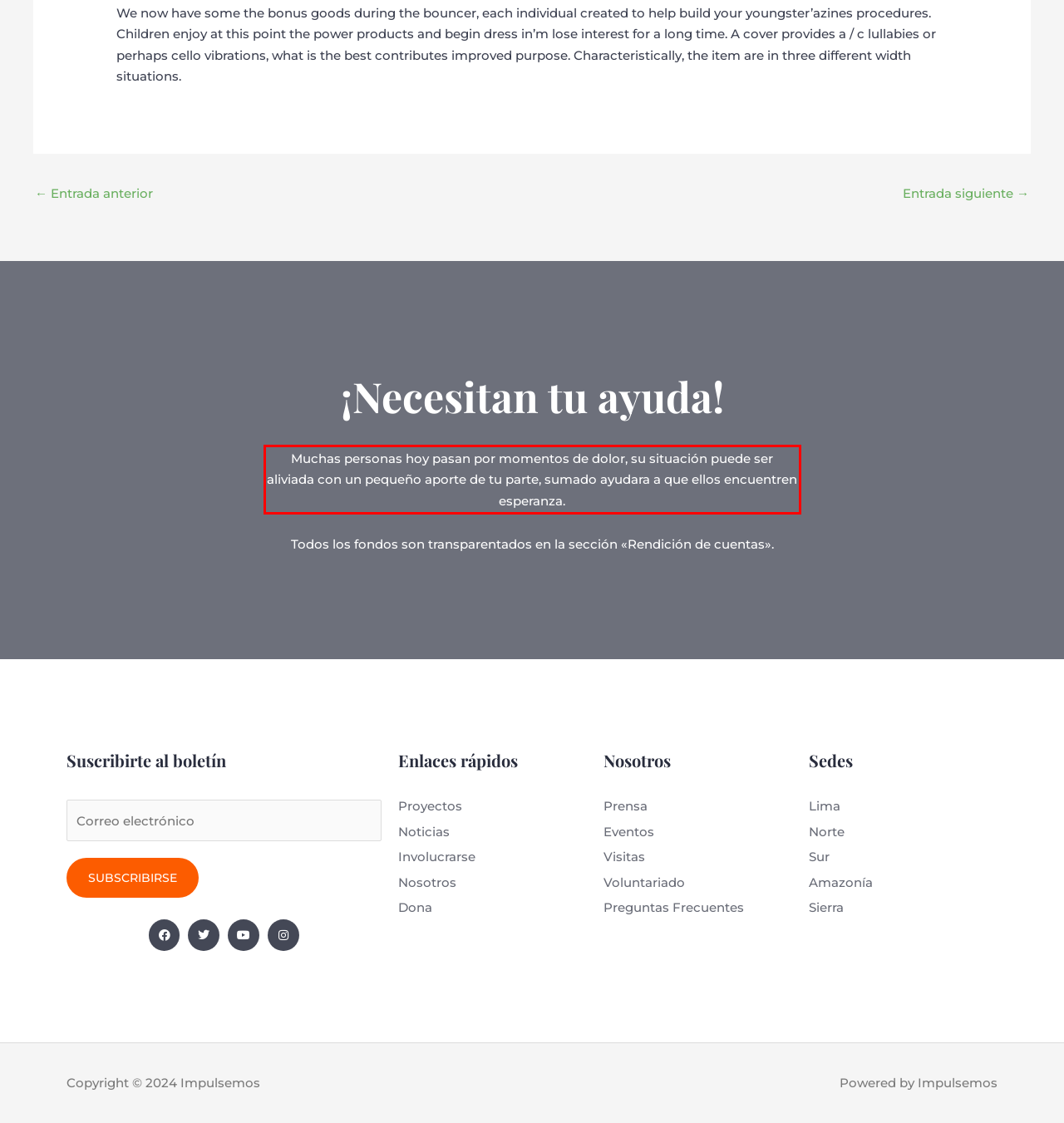You are provided with a screenshot of a webpage containing a red bounding box. Please extract the text enclosed by this red bounding box.

Muchas personas hoy pasan por momentos de dolor, su situación puede ser aliviada con un pequeño aporte de tu parte, sumado ayudara a que ellos encuentren esperanza.